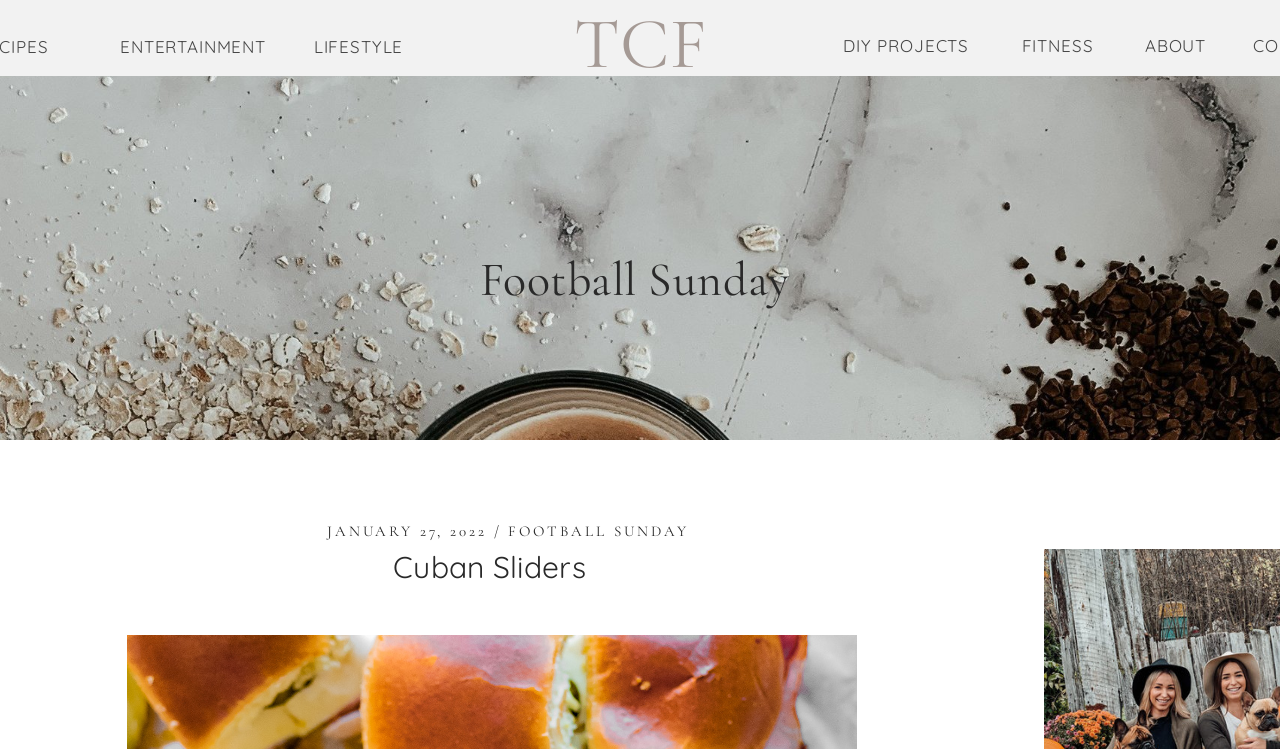What is the topic of the article with the title 'Football Sunday'?
Please respond to the question with a detailed and informative answer.

The webpage has a heading 'Football Sunday' which suggests that it is the title of an article. However, the exact topic of the article is not specified on this webpage.